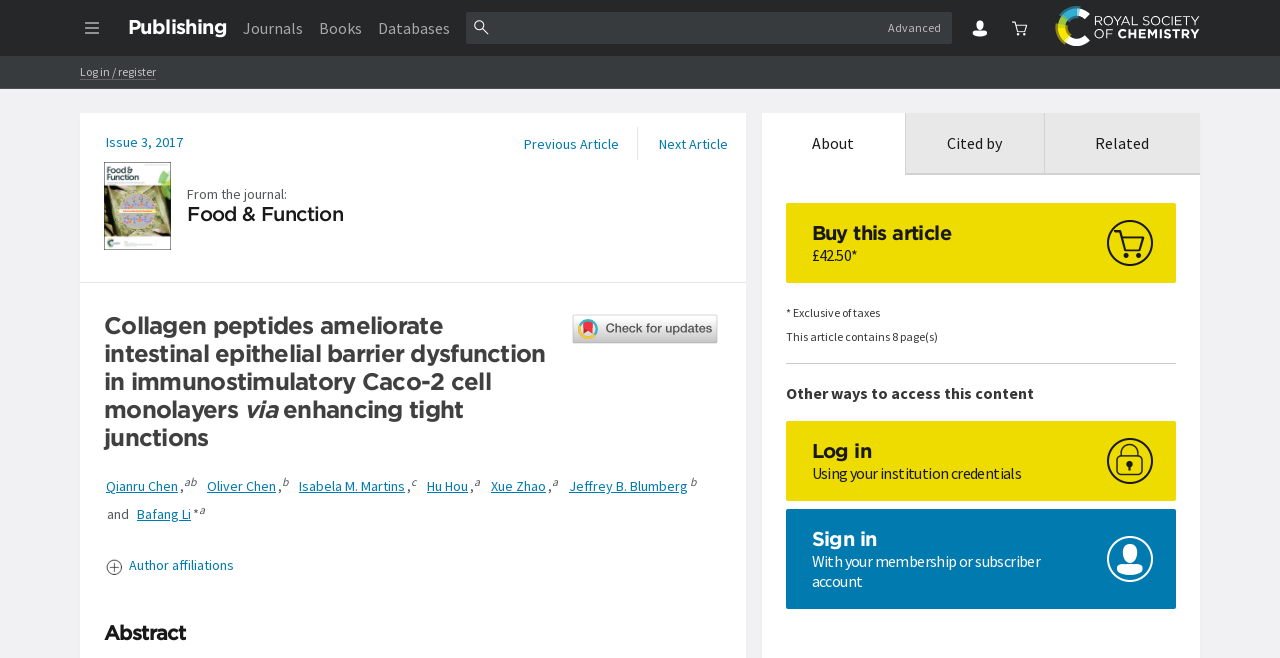Please reply to the following question using a single word or phrase: 
How many authors are listed for this article?

7